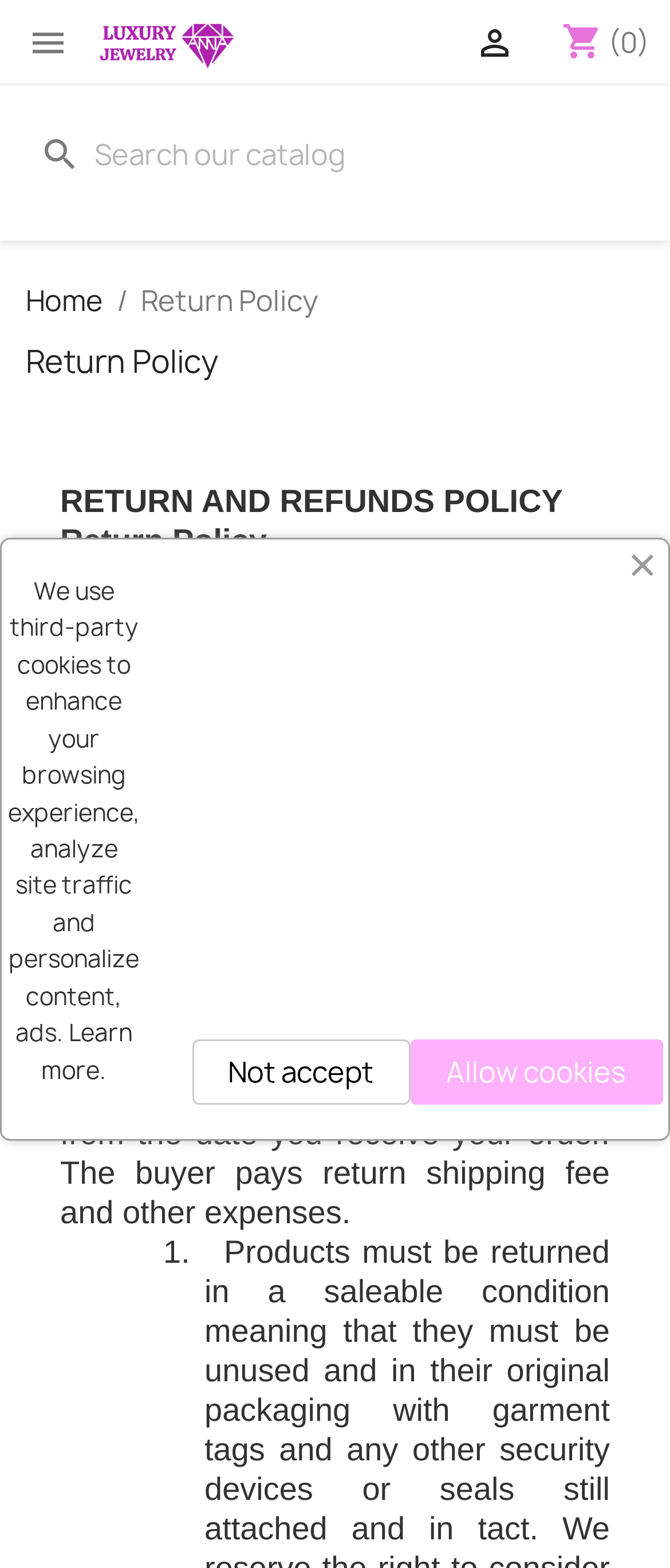Pinpoint the bounding box coordinates of the clickable element needed to complete the instruction: "view returns and exchange policy". The coordinates should be provided as four float numbers between 0 and 1: [left, top, right, bottom].

[0.172, 0.434, 0.611, 0.457]